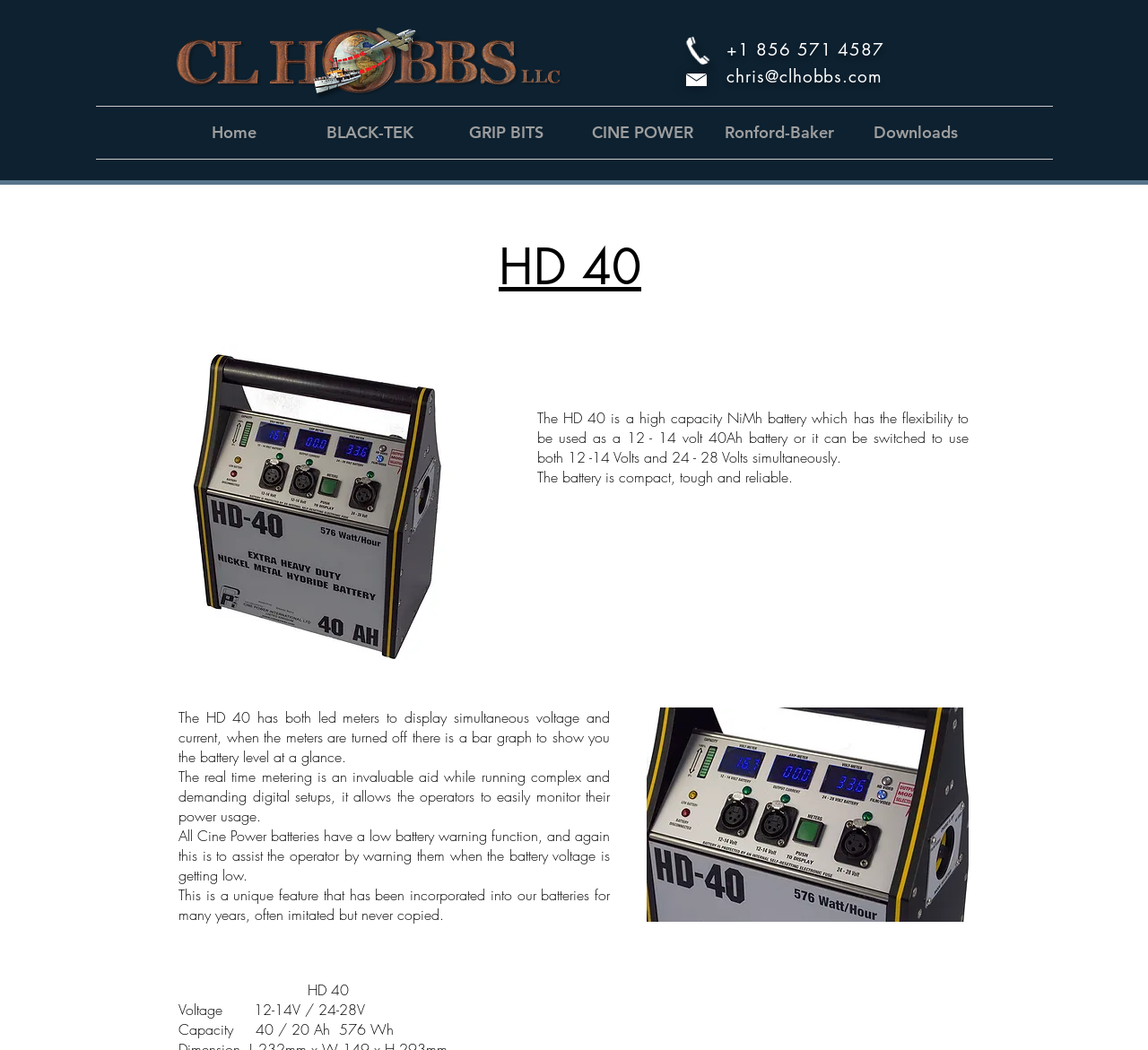Please identify the bounding box coordinates of the element that needs to be clicked to perform the following instruction: "Send an email to chris@clhobbs.com".

[0.633, 0.063, 0.769, 0.084]